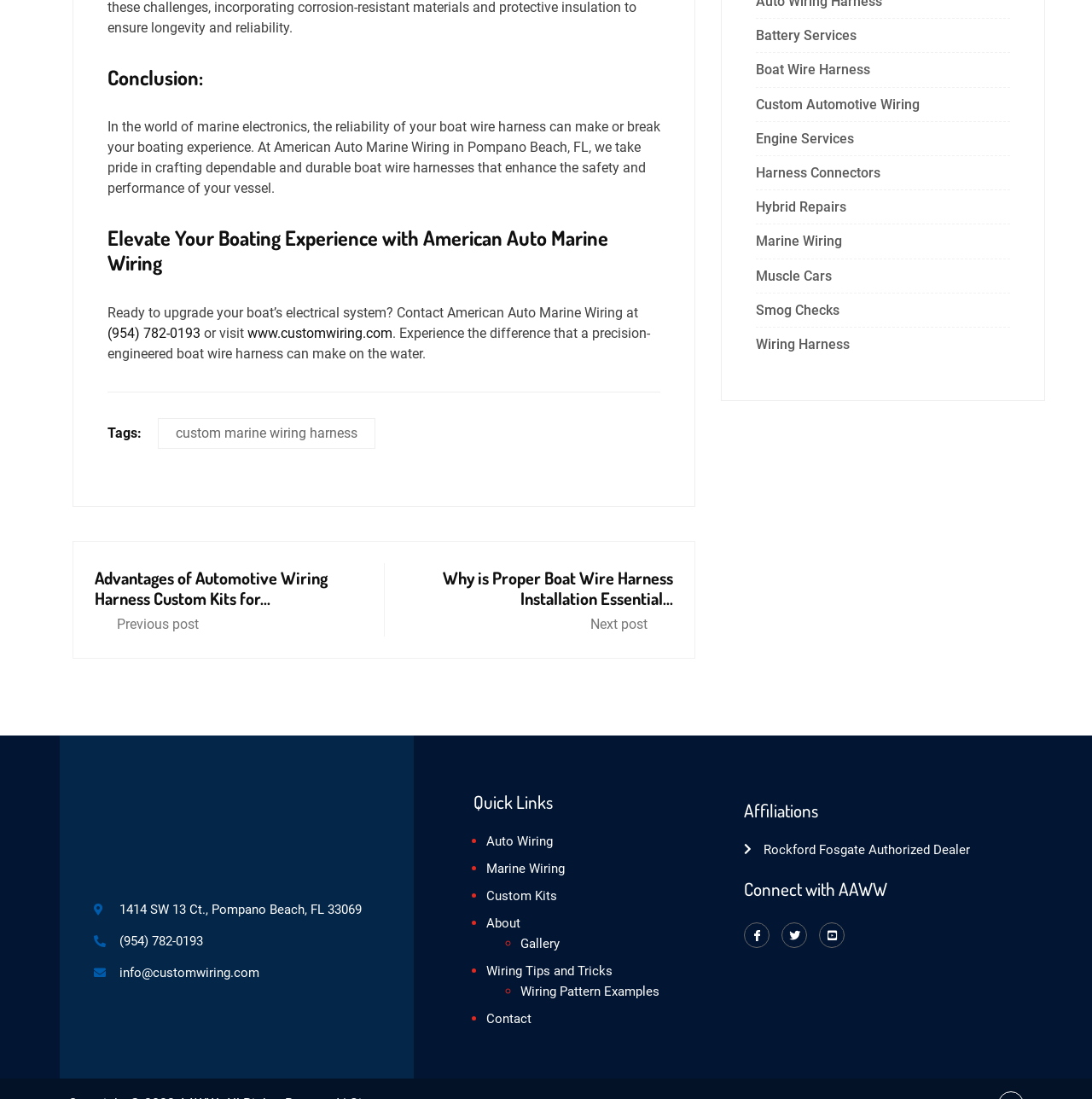Find the bounding box coordinates of the clickable area that will achieve the following instruction: "Read the previous post 'Advantages of Automotive Wiring Harness Custom Kits for…'".

[0.087, 0.516, 0.32, 0.579]